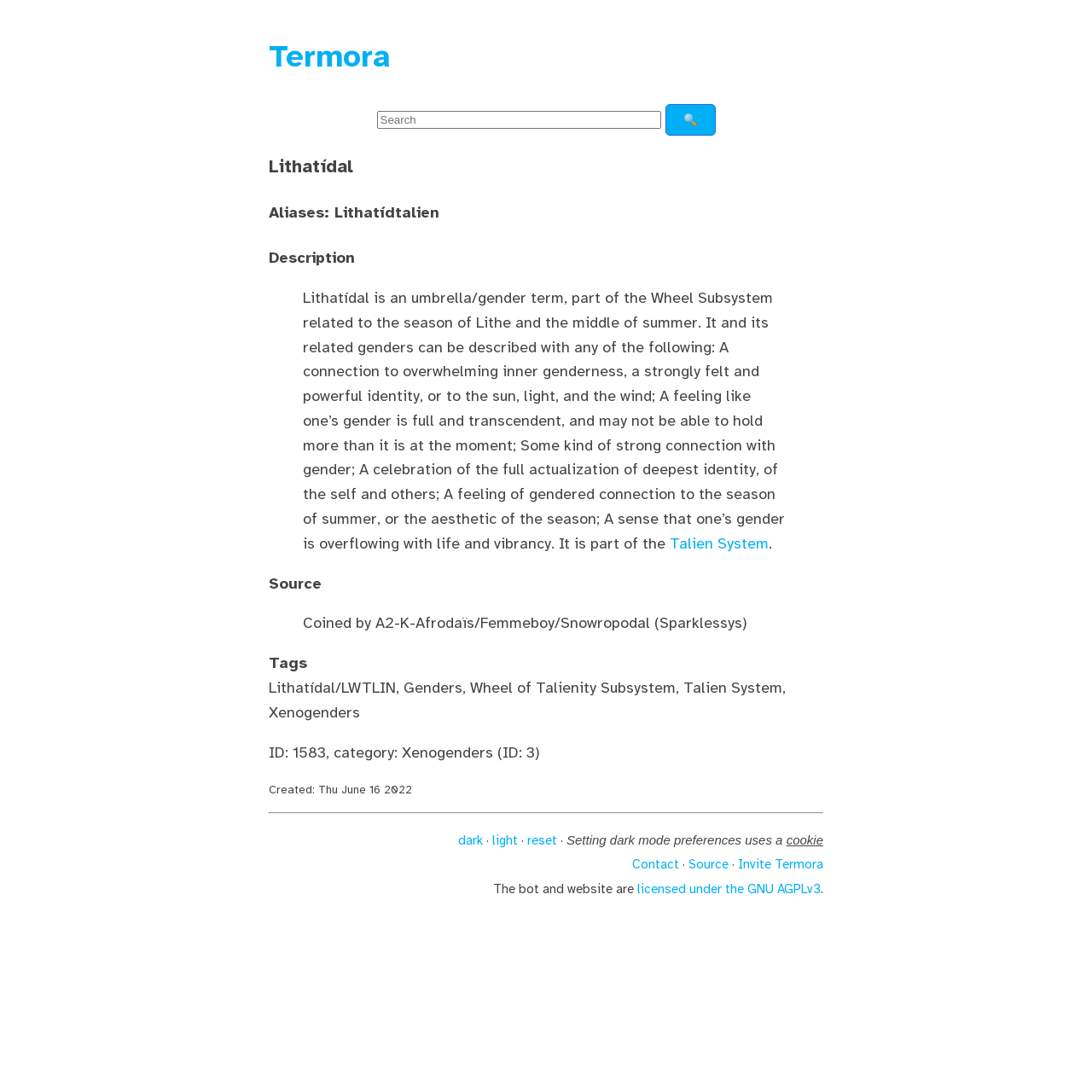Please give a short response to the question using one word or a phrase:
What is the license under which the bot and website are licensed?

GNU AGPLv3